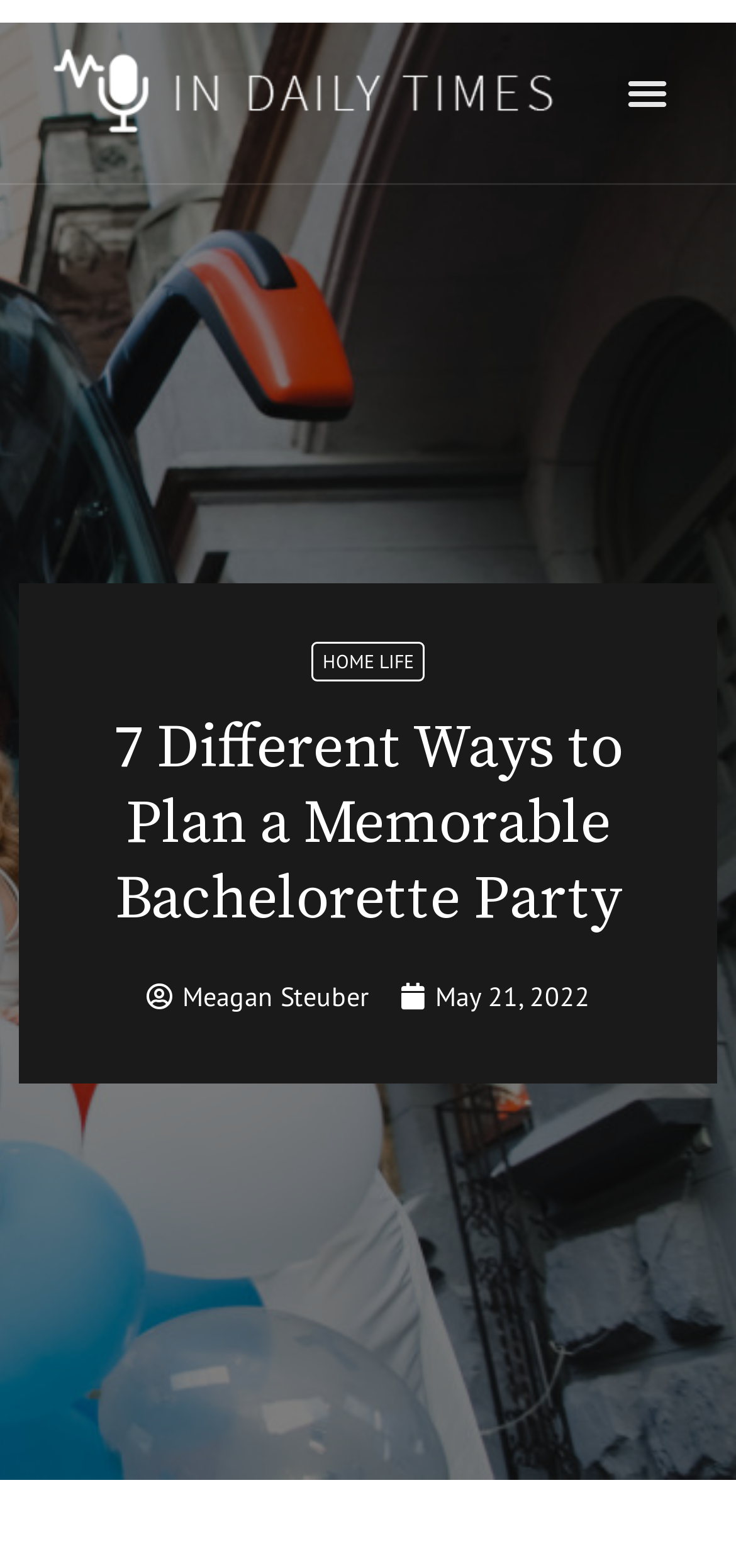When was the article published?
Using the information presented in the image, please offer a detailed response to the question.

I found the publication date by looking at the link element with the text 'May 21, 2022' which is located below the author's name and has a time element next to it.